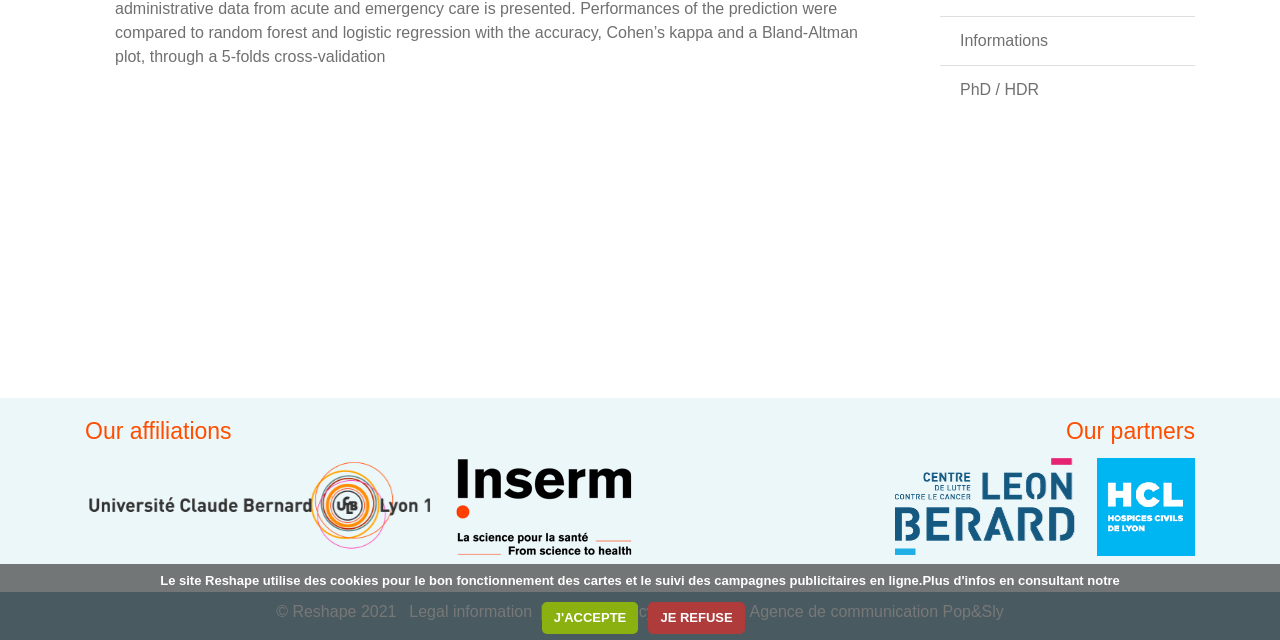Using the provided description: "RAW Media", find the bounding box coordinates of the corresponding UI element. The output should be four float numbers between 0 and 1, in the format [left, top, right, bottom].

None